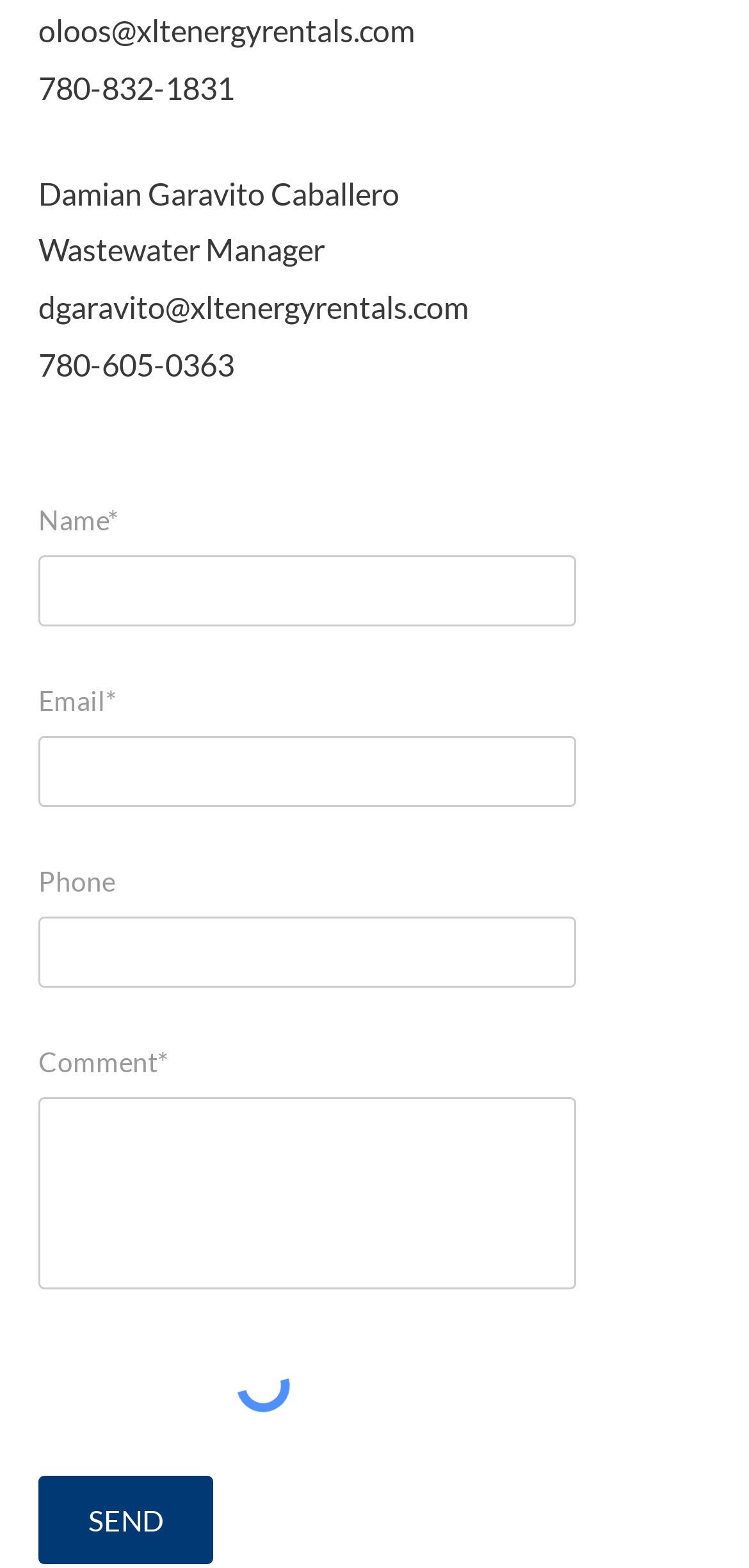Use a single word or phrase to respond to the question:
How many textboxes are required on the page?

3